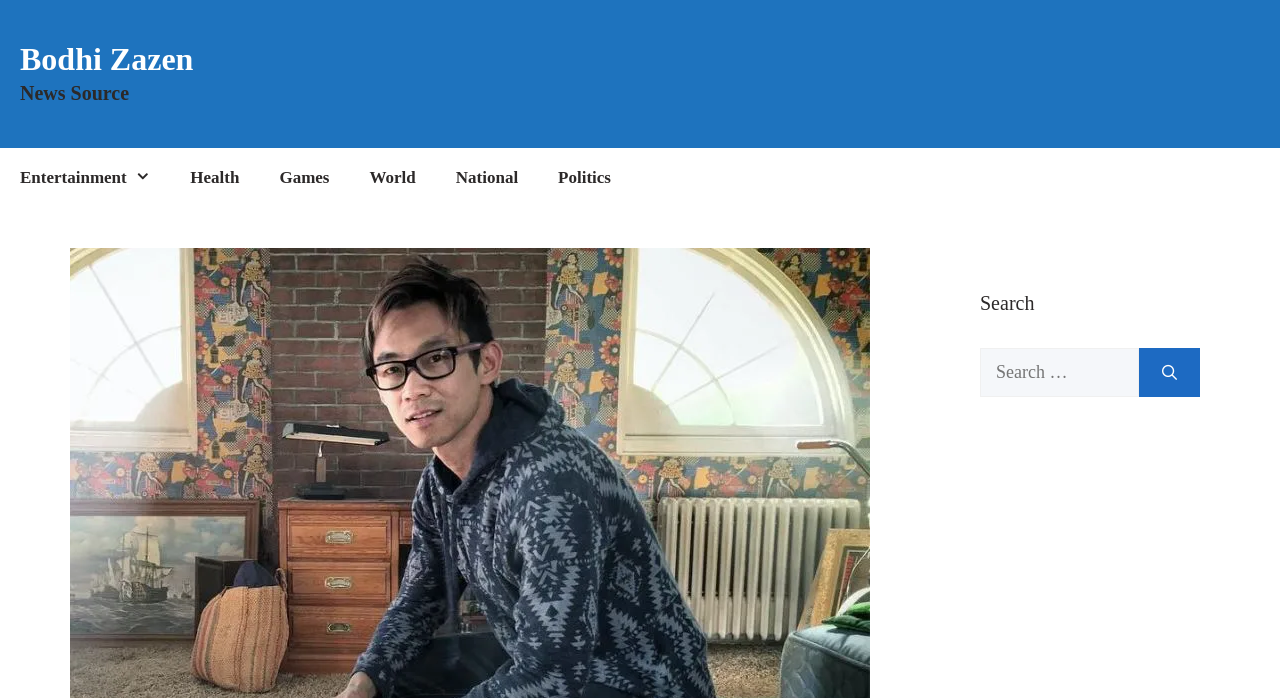Give an in-depth explanation of the webpage layout and content.

The webpage is about James Wan, a renowned filmmaker, and it appears to be a biography or informational page about him. At the top of the page, there is a banner with the site's name. Below the banner, there is a navigation menu with six links: Entertainment, Health, Games, World, National, and Politics. These links are positioned horizontally, with Entertainment on the left and Politics on the right.

On the right side of the page, there are two complementary sections. The top section contains a search function, with a heading that says "Search" and a text input field labeled "Search for:". There is also a search button next to the input field. The search function is positioned near the top right corner of the page.

The bottom section on the right side of the page is empty, with no visible content. The main content of the page, which is likely a biography or article about James Wan, is not described in the accessibility tree. However, the meta description suggests that the page will explore James Wan's journey as a filmmaker and the secrets behind his success and creativity.